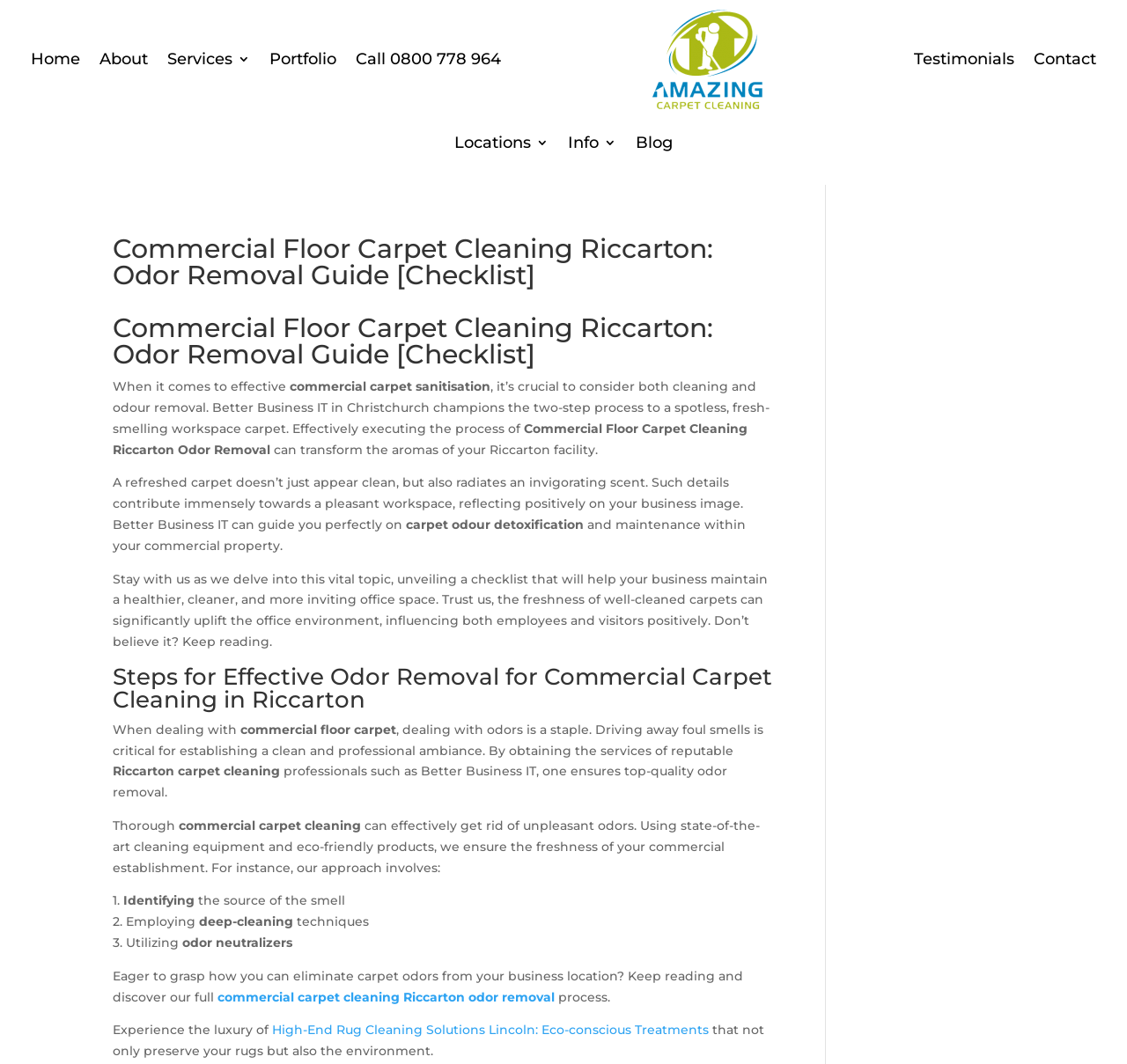What is the first step in the process of effective odor removal? Look at the image and give a one-word or short phrase answer.

Identifying the source of the smell